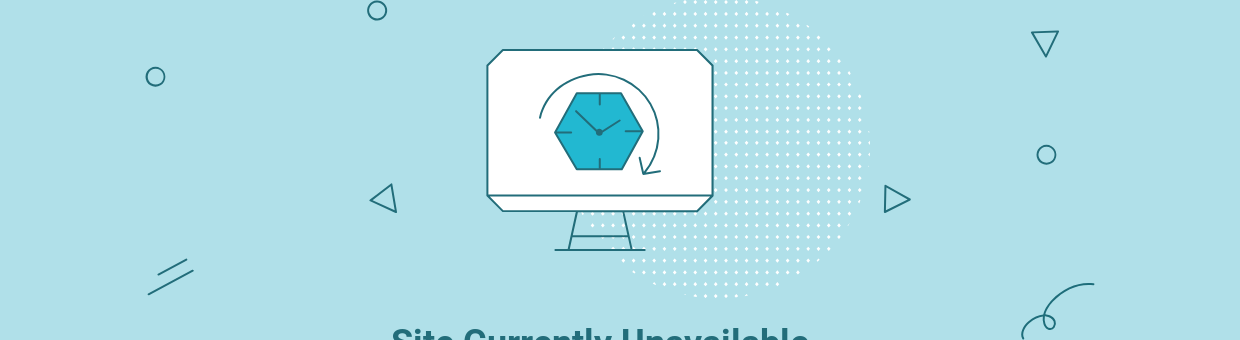Capture every detail in the image and describe it fully.

The image features a light blue background adorned with abstract shapes, such as circles and triangles, enhancing its modern aesthetic. In the center, there is a computer monitor graphic displaying a hexagonal shape with a clock and arrow, symbolizing the concept of a site being temporarily unavailable. Below the monitor, the message "Site Currently Unavailable" is prominently displayed in bold, dark text, indicating that the website is currently inaccessible. The overall design conveys a sense of pause and waiting, suggesting that visitors should check back later for content.